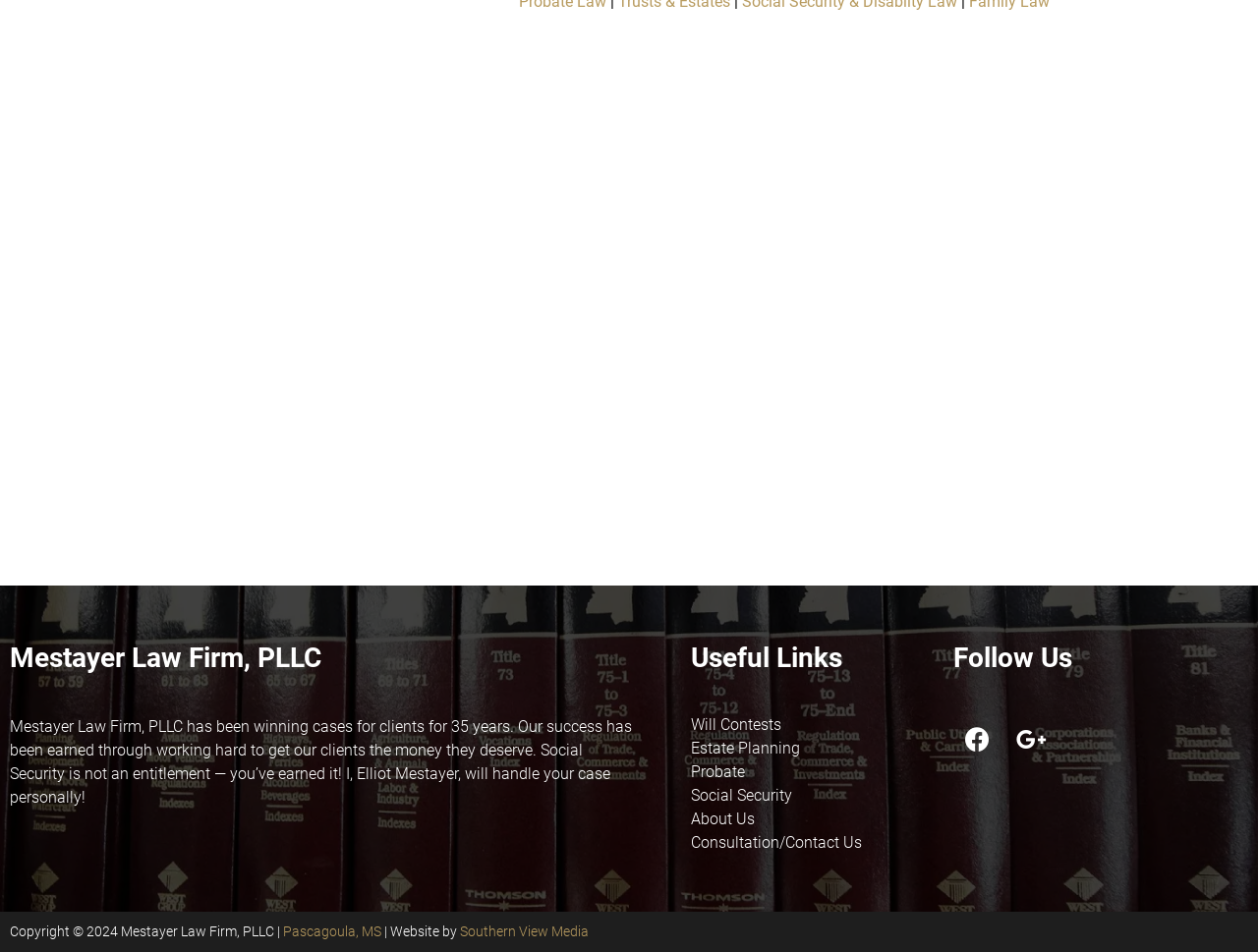Find and provide the bounding box coordinates for the UI element described here: "Southern View Media". The coordinates should be given as four float numbers between 0 and 1: [left, top, right, bottom].

[0.366, 0.97, 0.468, 0.986]